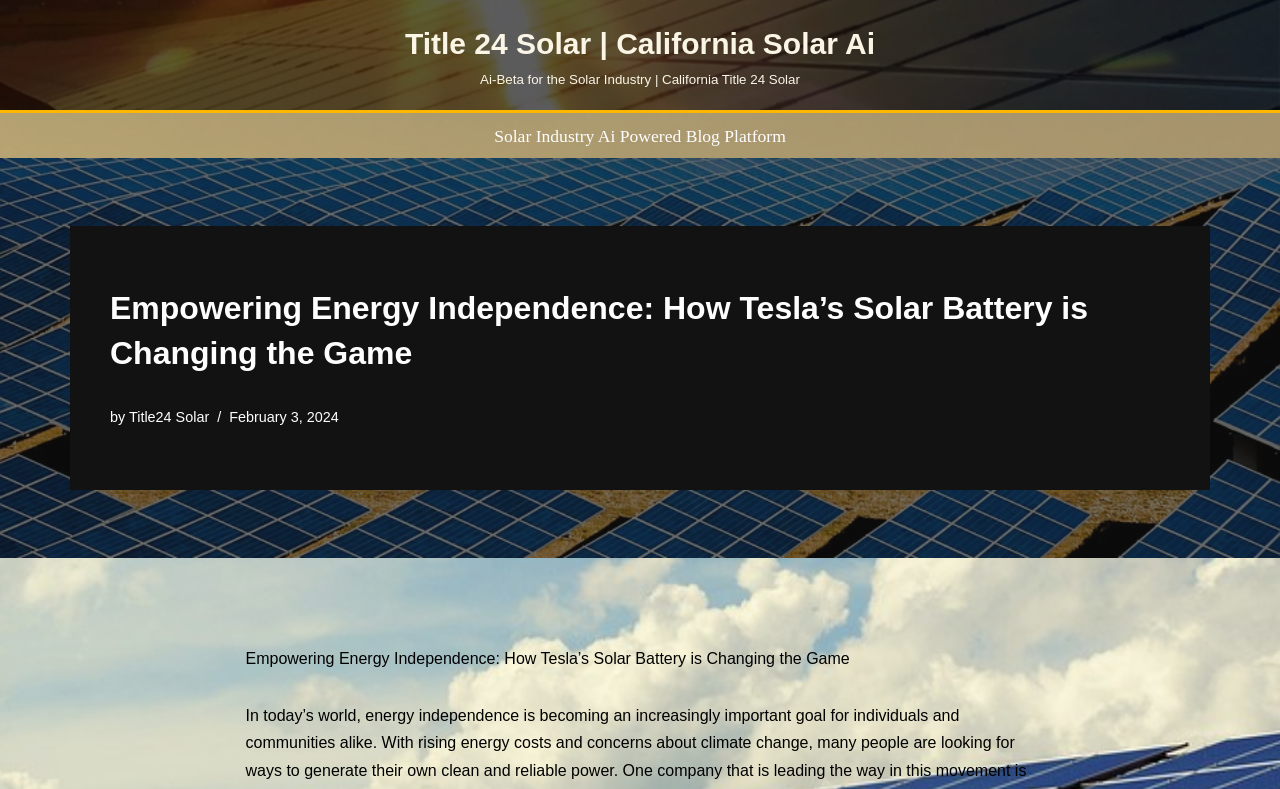Answer with a single word or phrase: 
What is the name of the website?

Title 24 Solar | California Solar Ai